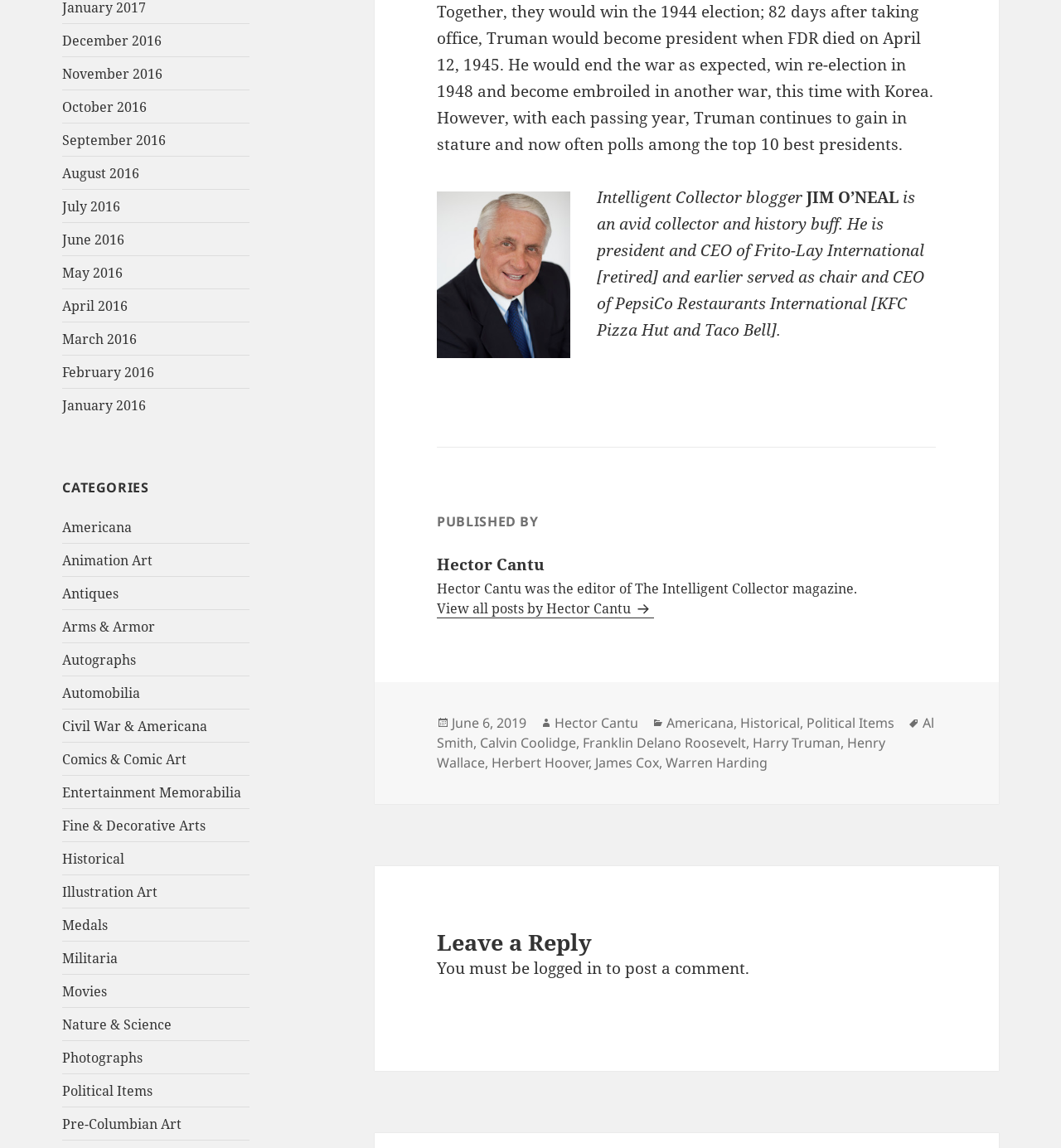Identify the bounding box of the HTML element described here: "Nature & Science". Provide the coordinates as four float numbers between 0 and 1: [left, top, right, bottom].

[0.059, 0.884, 0.162, 0.9]